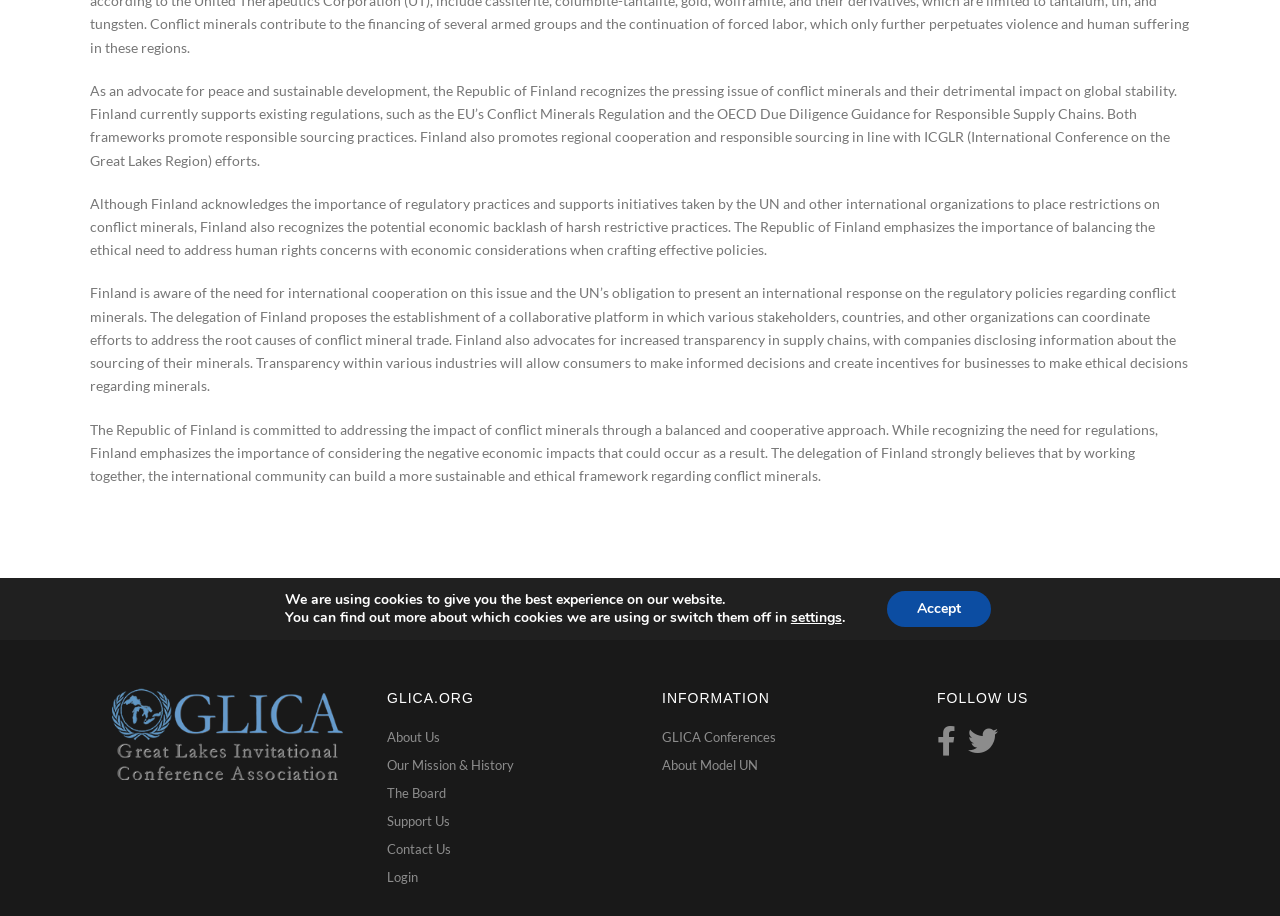Determine the bounding box coordinates of the UI element described below. Use the format (top-left x, top-left y, bottom-right x, bottom-right y) with floating point numbers between 0 and 1: See How We Can Help

None